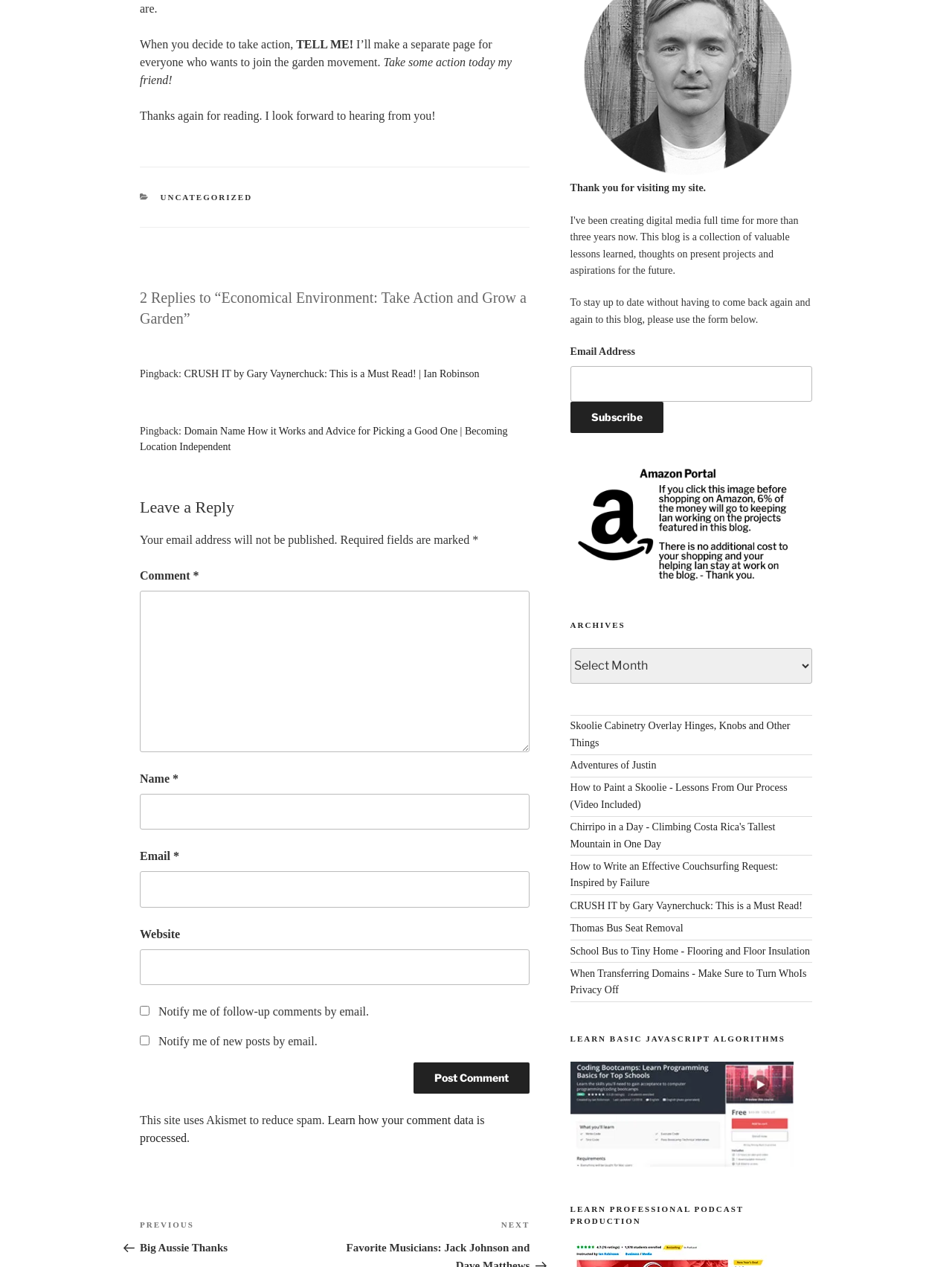Predict the bounding box for the UI component with the following description: "parent_node: Name * name="author"".

[0.147, 0.584, 0.556, 0.613]